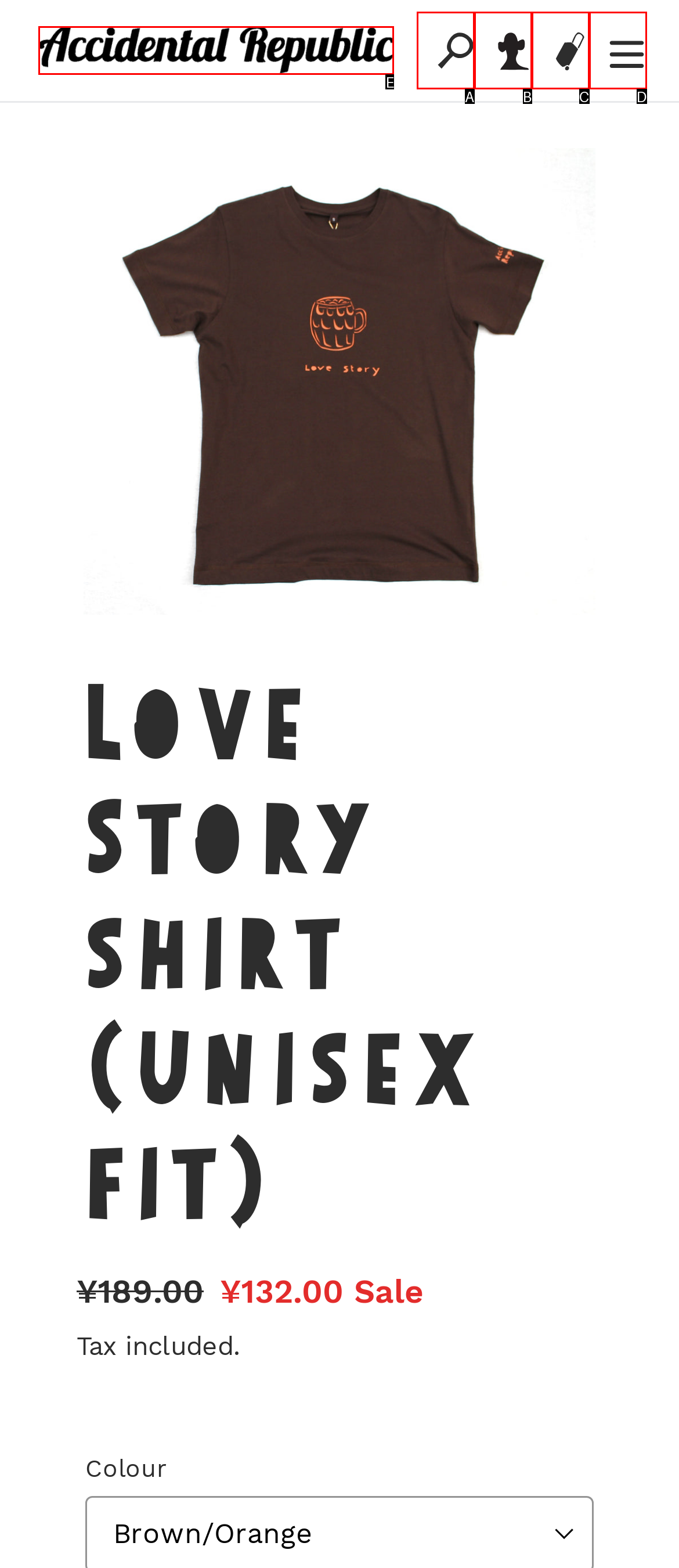Choose the letter that best represents the description: Log in. Answer with the letter of the selected choice directly.

B